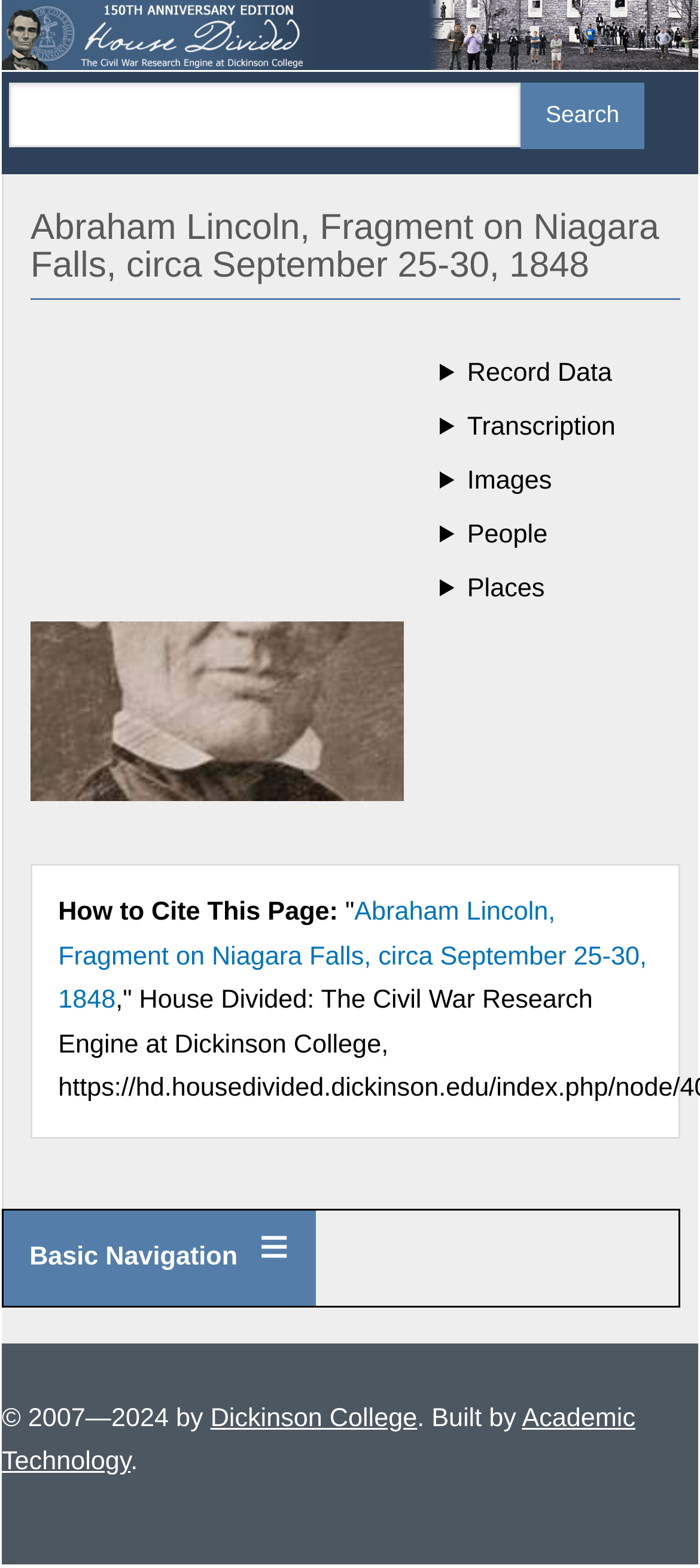How many links are there in the site header?
Using the information presented in the image, please offer a detailed response to the question.

The site header is located at the top of the webpage and it contains one link labeled 'Home'.